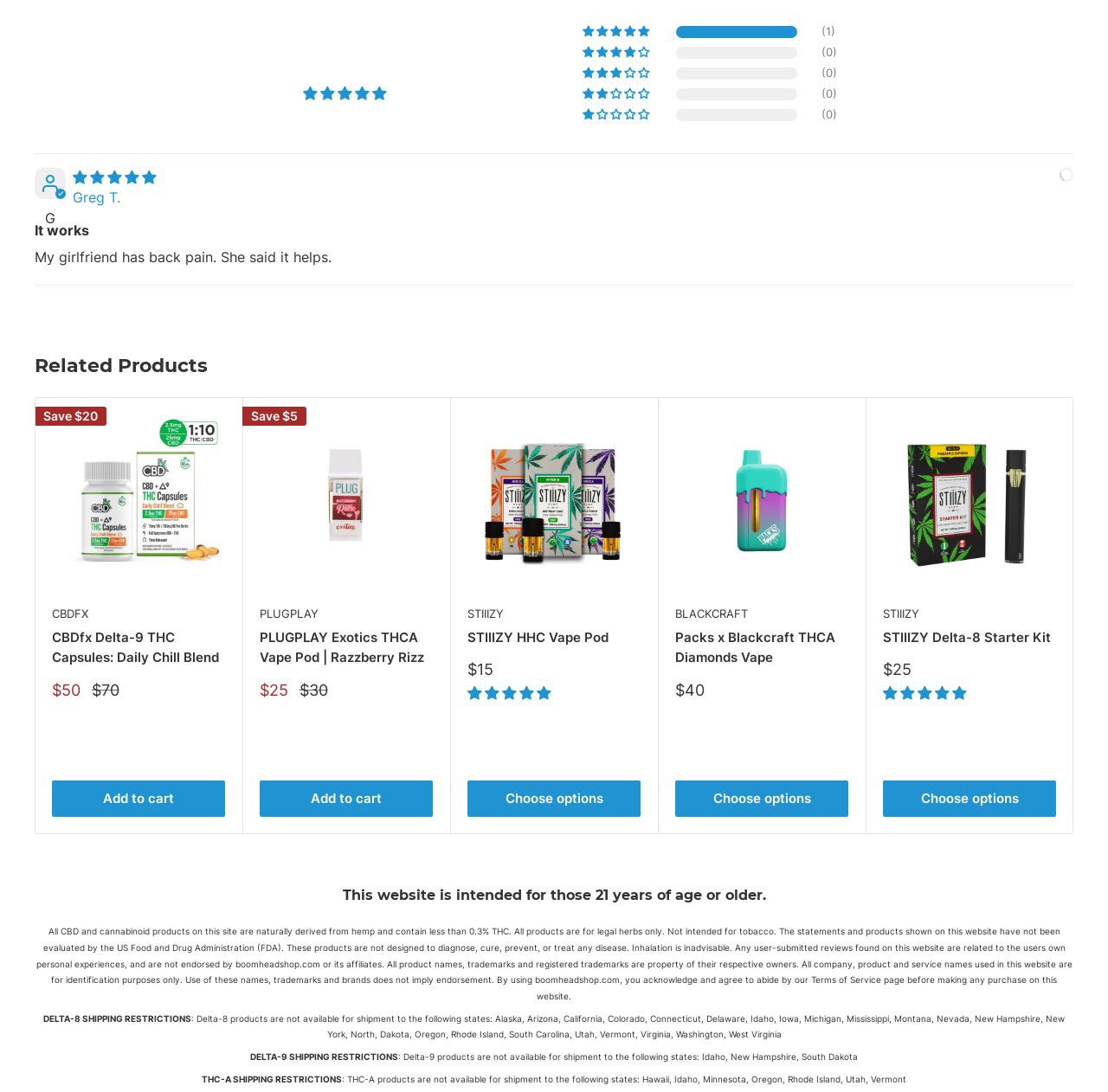Locate the bounding box coordinates of the area to click to fulfill this instruction: "Choose options for STIIIZY Hemp HHC Vape Pods 1 Gram". The bounding box should be presented as four float numbers between 0 and 1, in the order [left, top, right, bottom].

[0.422, 0.783, 0.578, 0.816]